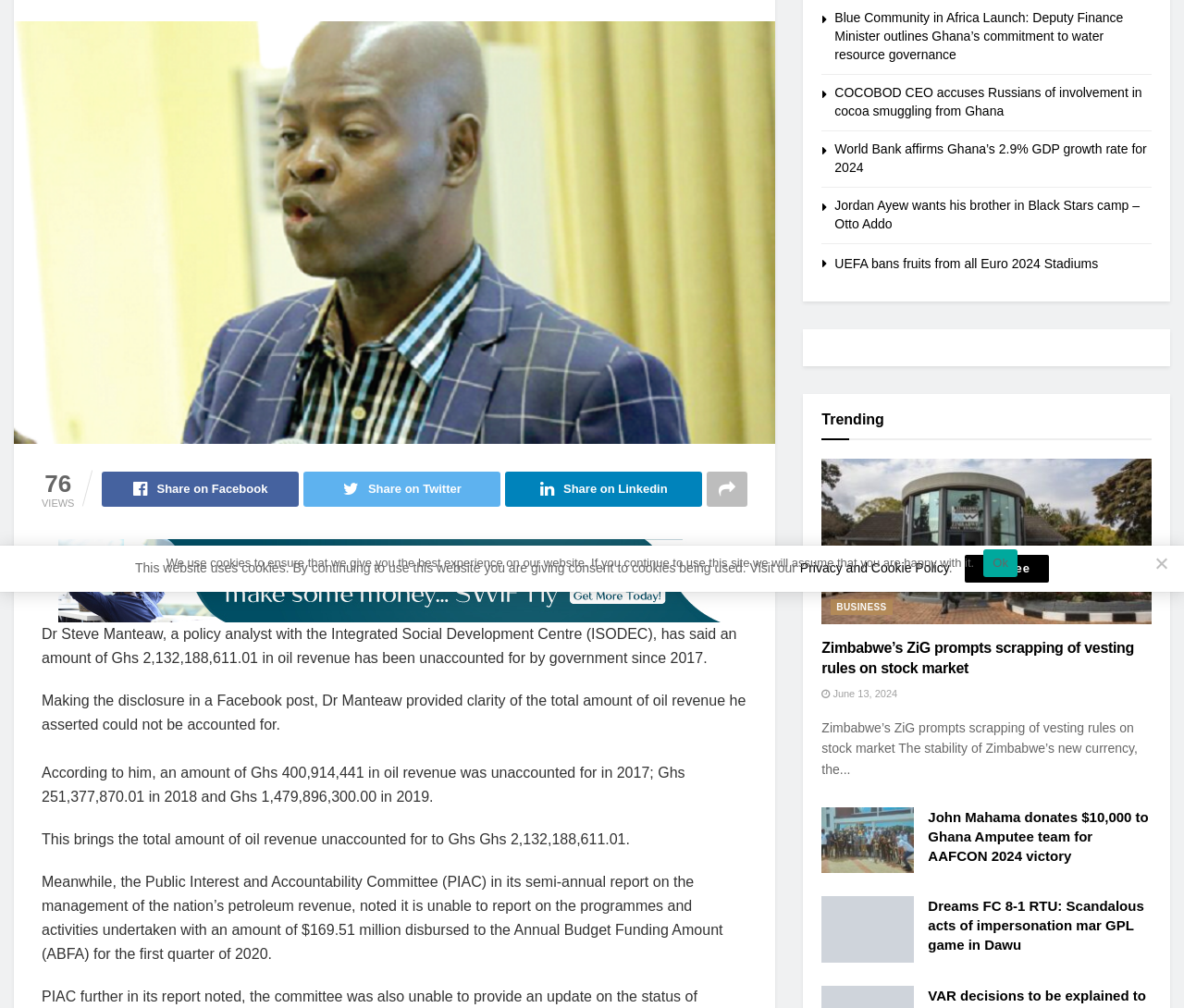Provide the bounding box coordinates of the HTML element described by the text: "June 13, 2024". The coordinates should be in the format [left, top, right, bottom] with values between 0 and 1.

[0.694, 0.683, 0.758, 0.694]